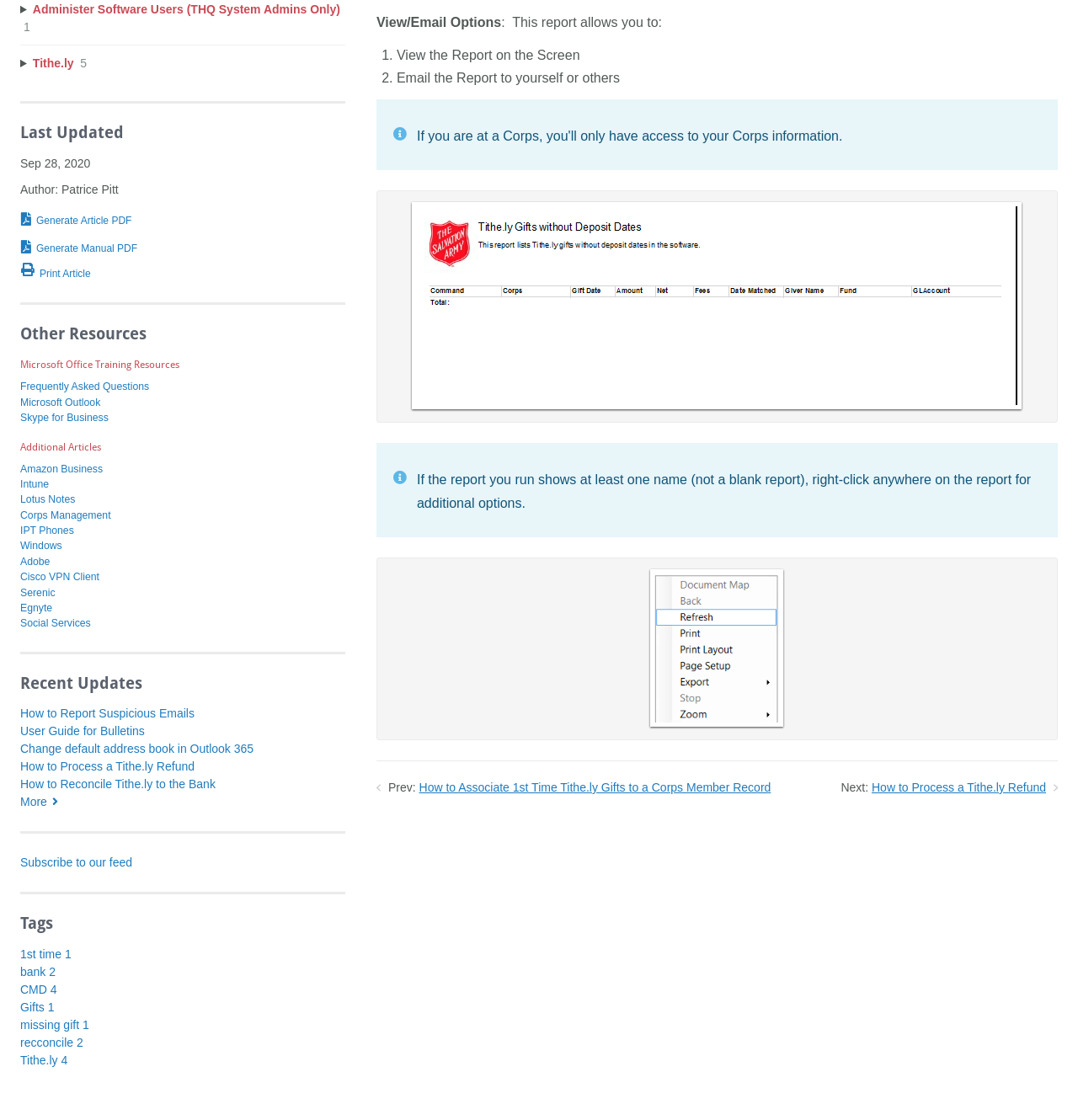Please identify the bounding box coordinates for the region that you need to click to follow this instruction: "Go to the 'Microsoft Office Training Resources' page".

[0.019, 0.321, 0.32, 0.332]